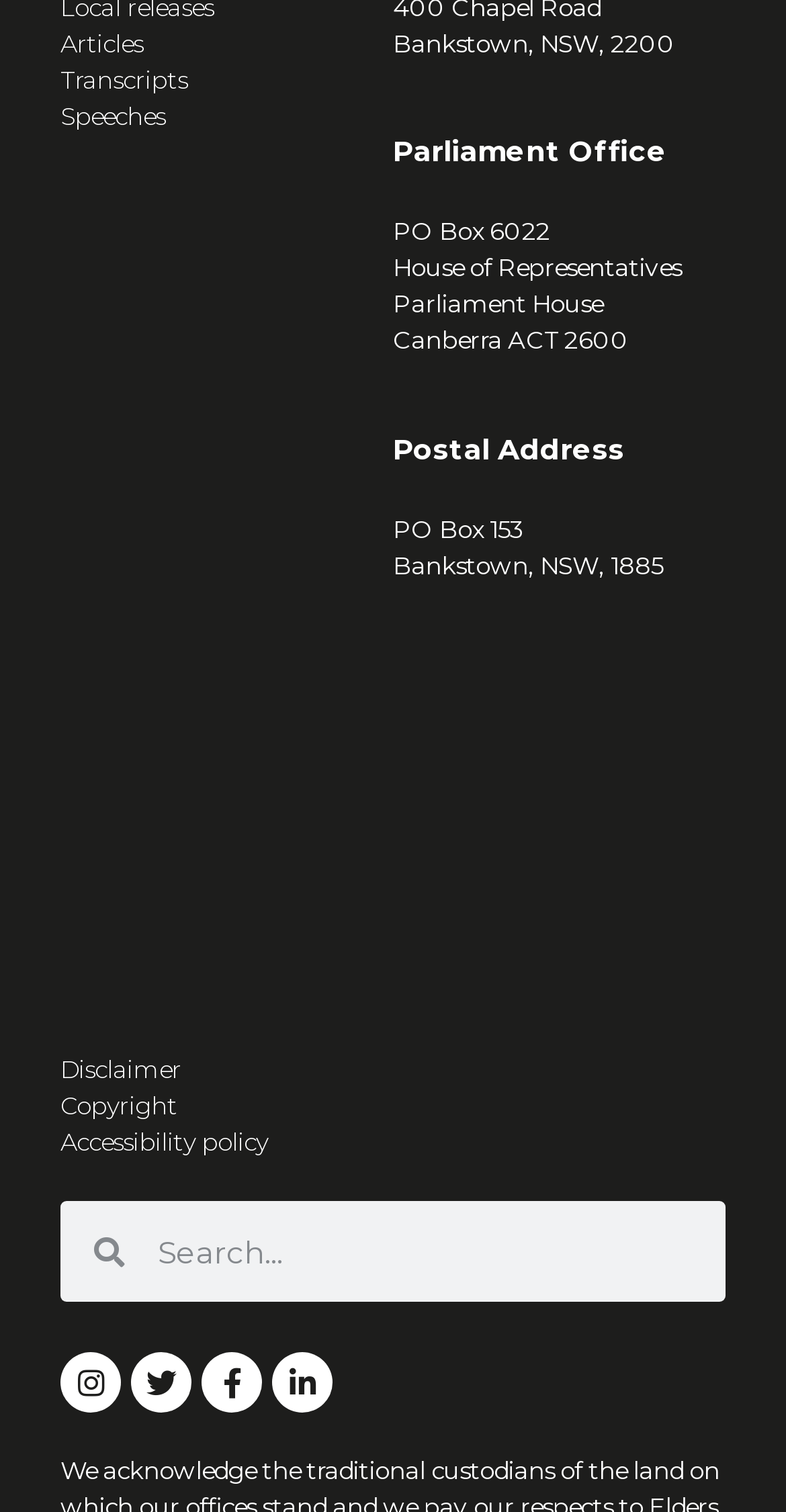Identify the bounding box coordinates necessary to click and complete the given instruction: "Go to Transcripts page".

[0.077, 0.041, 0.5, 0.065]